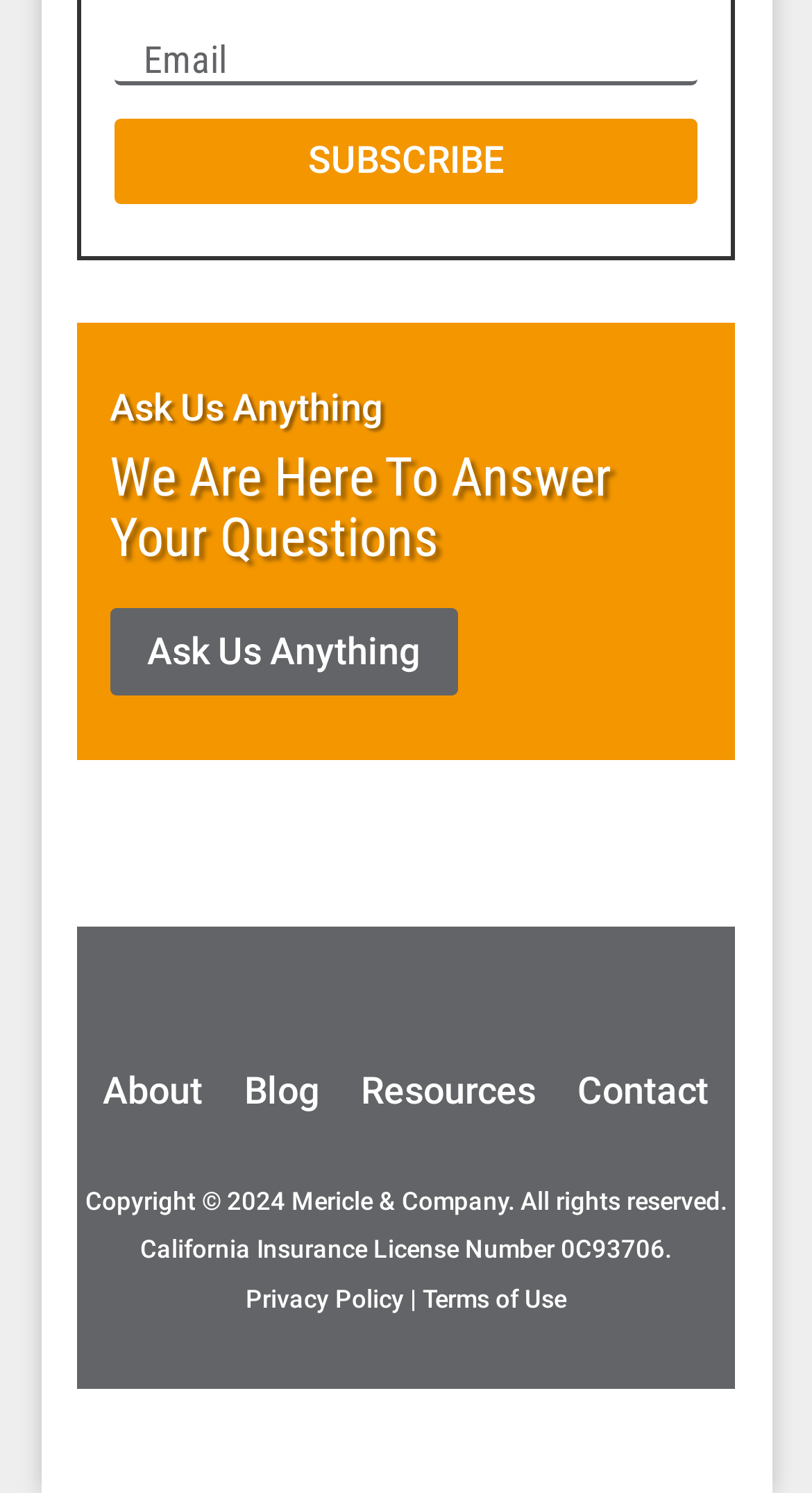Specify the bounding box coordinates of the element's area that should be clicked to execute the given instruction: "Read the blog". The coordinates should be four float numbers between 0 and 1, i.e., [left, top, right, bottom].

[0.301, 0.715, 0.394, 0.744]